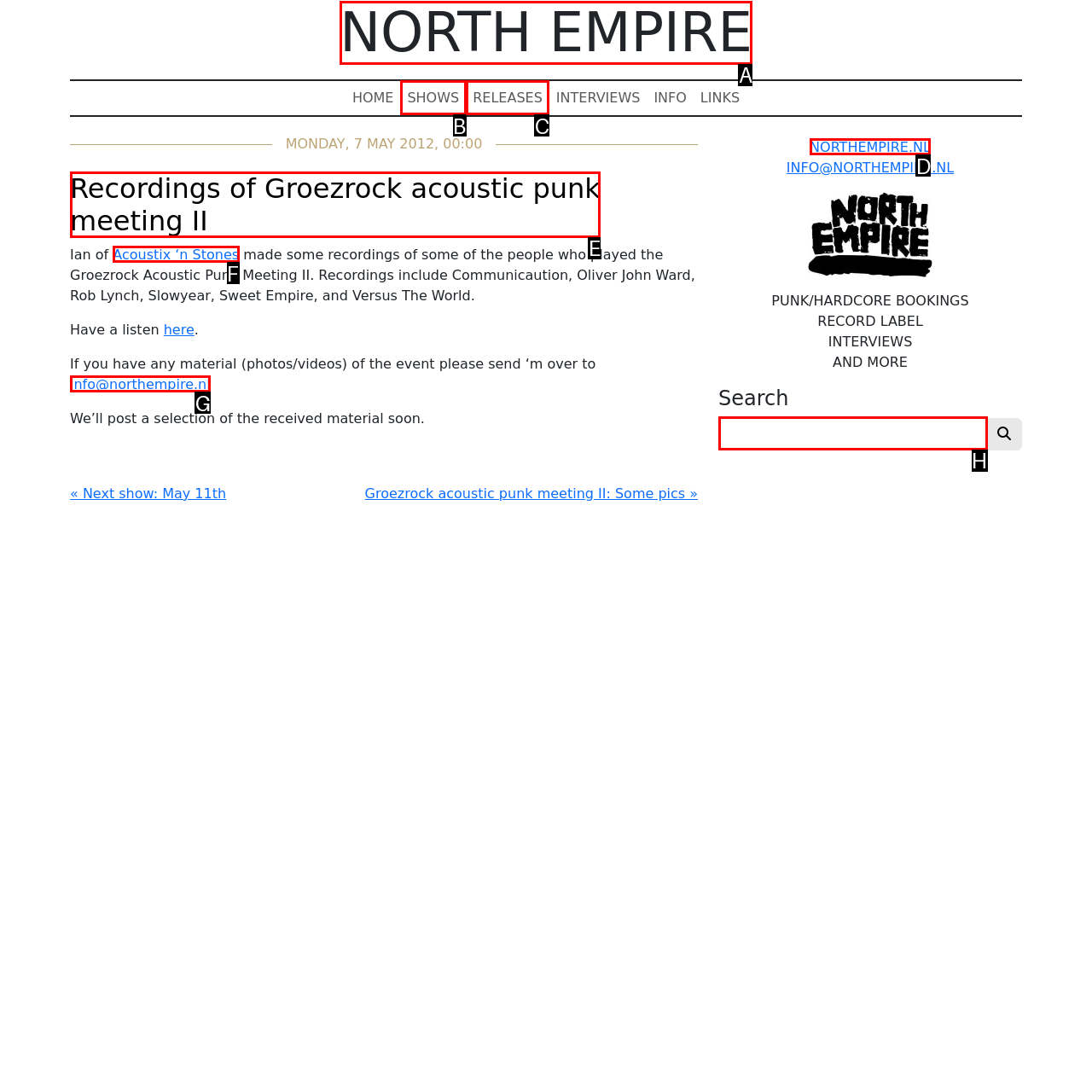Please identify the correct UI element to click for the task: search on the website Respond with the letter of the appropriate option.

H